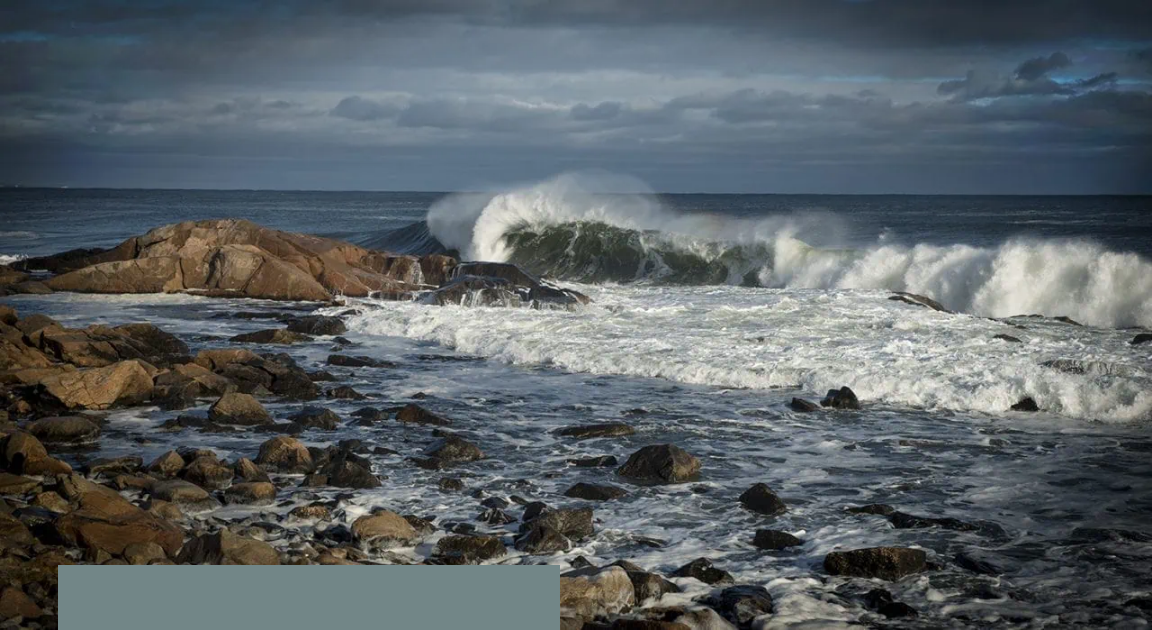Please give a concise answer to this question using a single word or phrase: 
What type of clouds are in the sky?

Textured